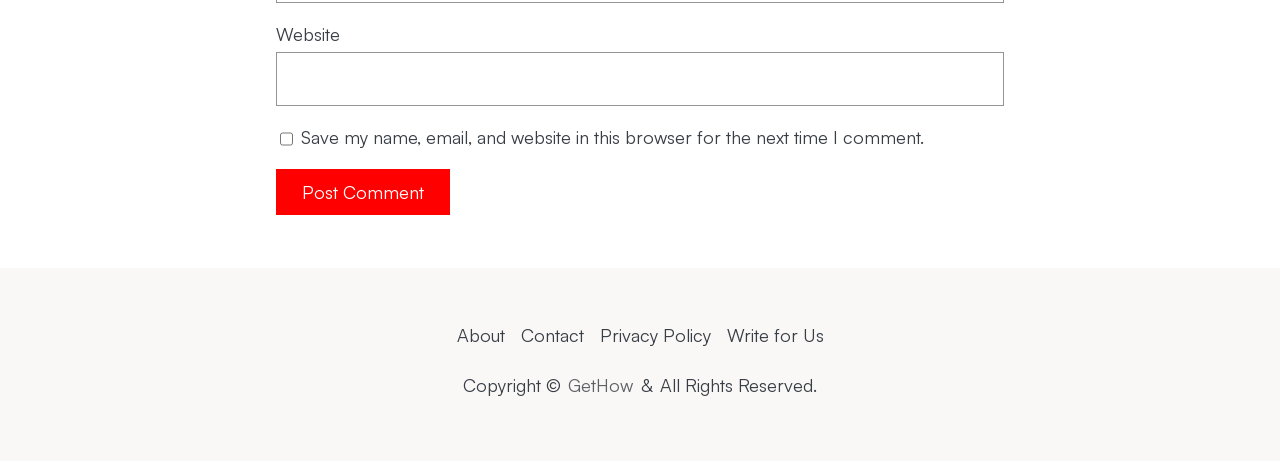How many navigation links are there?
Based on the image, provide a one-word or brief-phrase response.

4